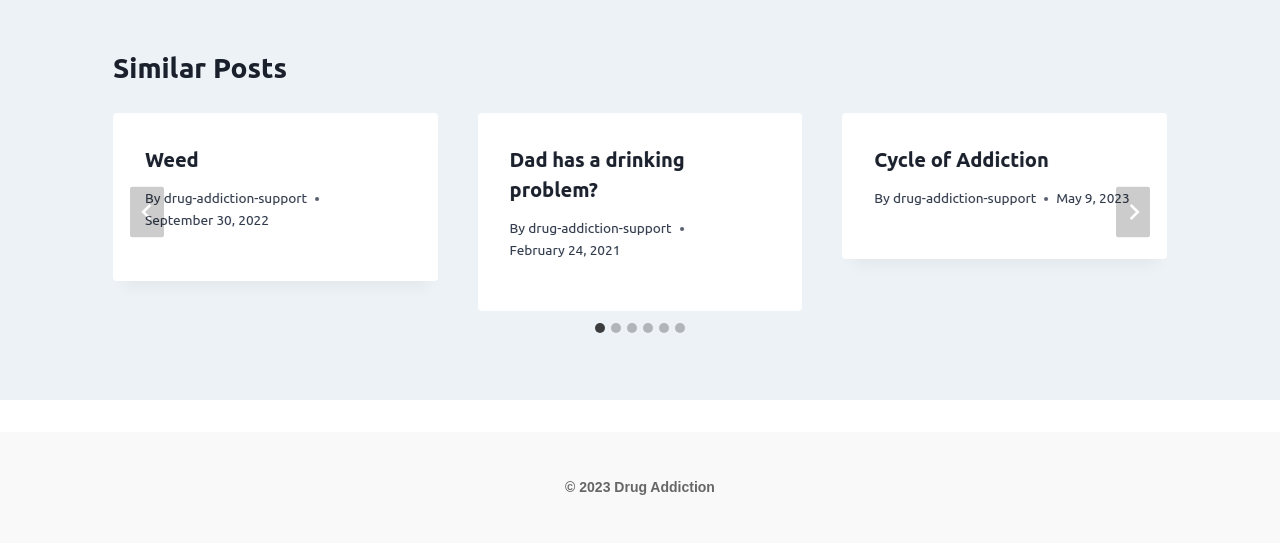How many slides are there in total?
Craft a detailed and extensive response to the question.

I counted the number of tab elements inside the tablist with the label 'Select a slide to show' and found that there are 6 tabs, which means there are 6 slides in total.